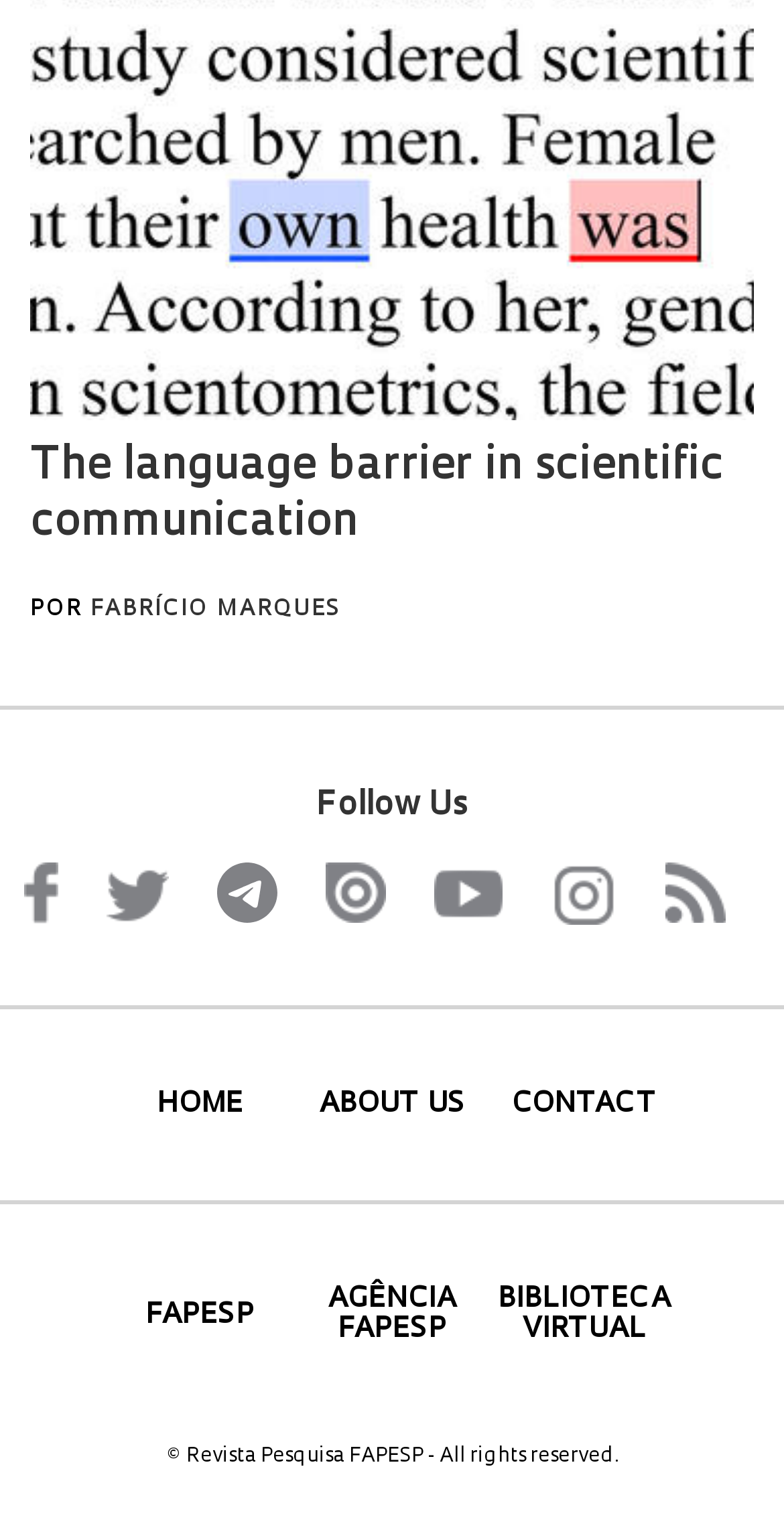Answer the question below with a single word or a brief phrase: 
What is the bounding box coordinate of the 'HOME' link?

[0.135, 0.709, 0.375, 0.729]